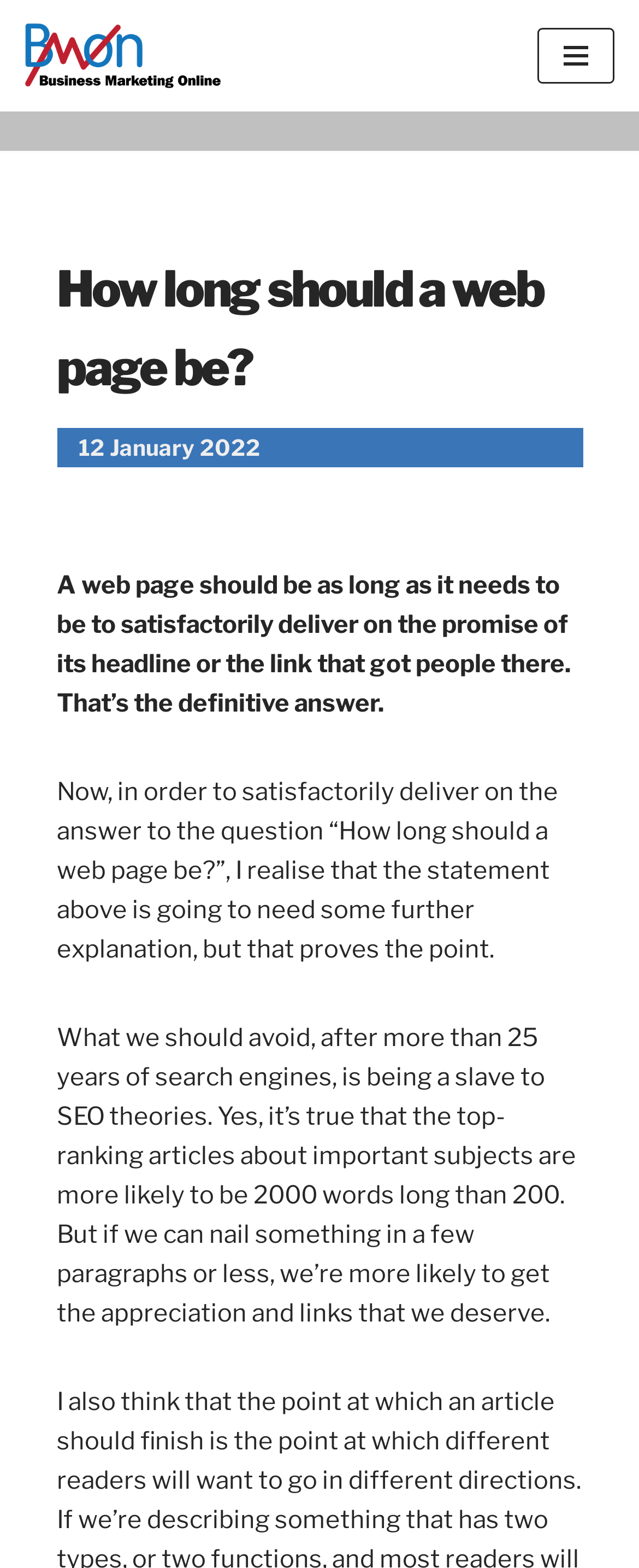Extract the bounding box for the UI element that matches this description: "Skip to content".

[0.0, 0.033, 0.077, 0.054]